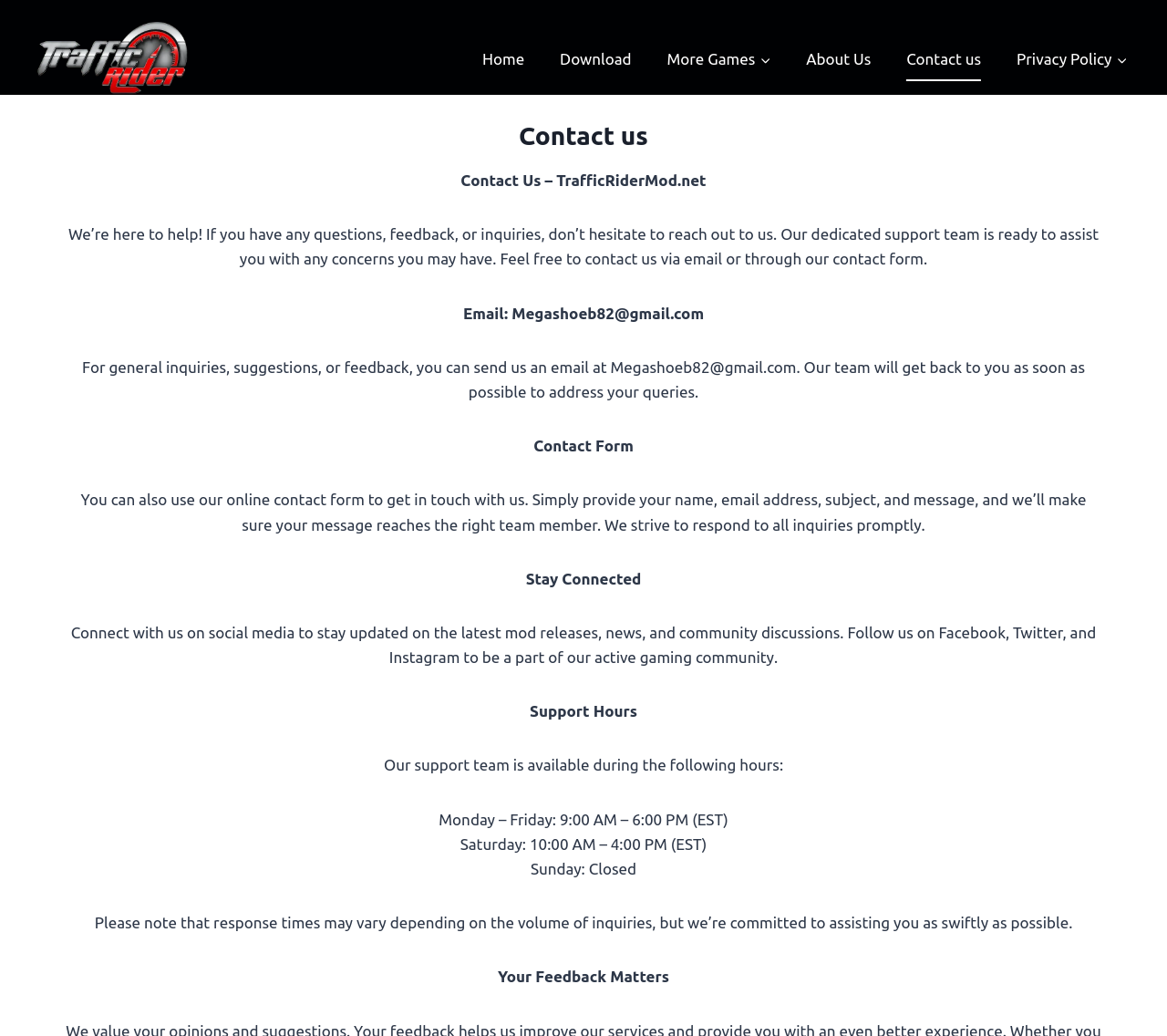What is the purpose of the contact form?
Give a detailed and exhaustive answer to the question.

I found the purpose of the contact form by looking at the 'Contact Form' section of the webpage, where it says 'You can also use our online contact form to get in touch with us' and explains that it will help me reach the right team member.